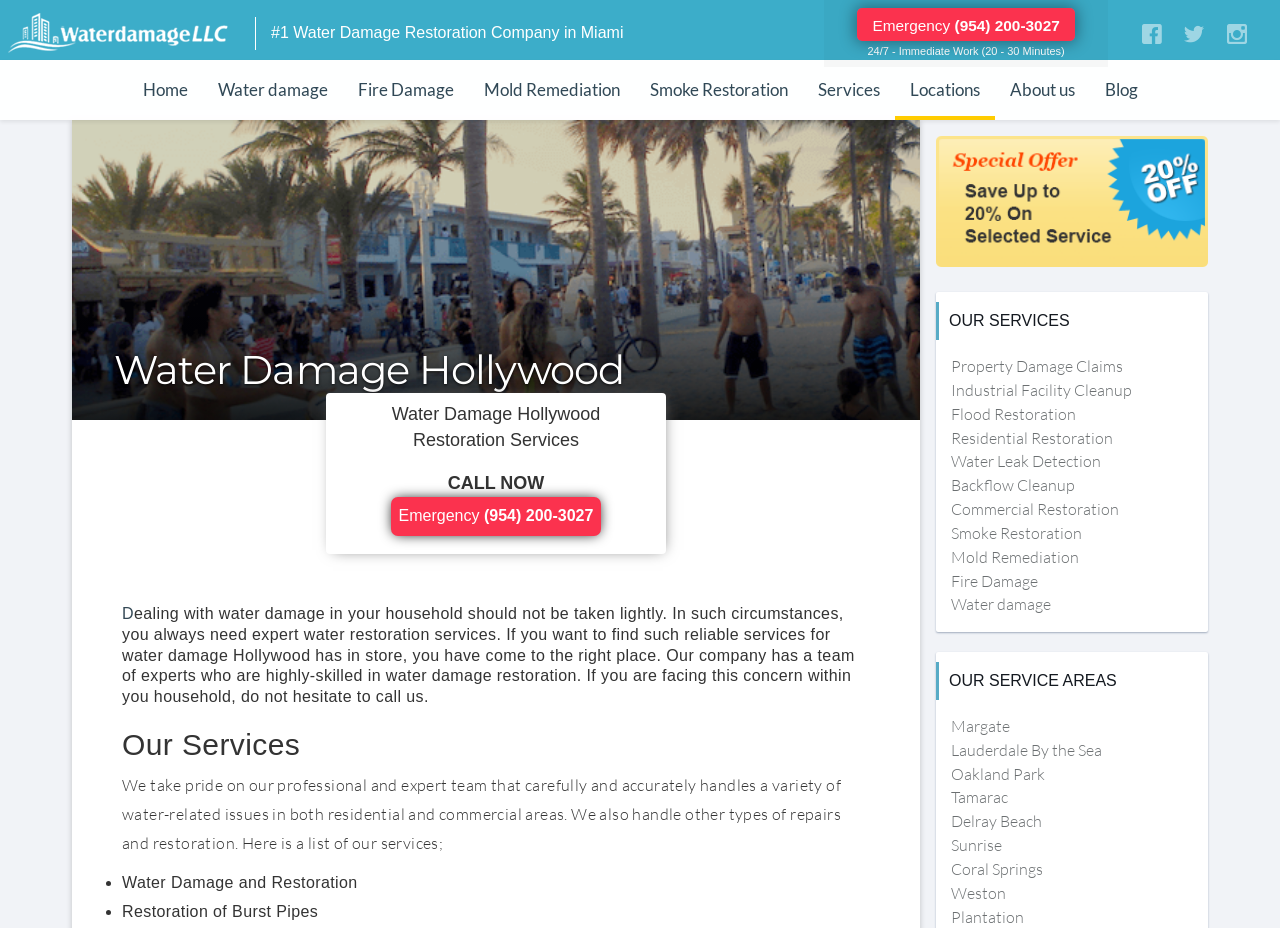Determine the bounding box coordinates for the UI element with the following description: "Samayara Satarkaghanti O Anyanya Nibandha". The coordinates should be four float numbers between 0 and 1, represented as [left, top, right, bottom].

None